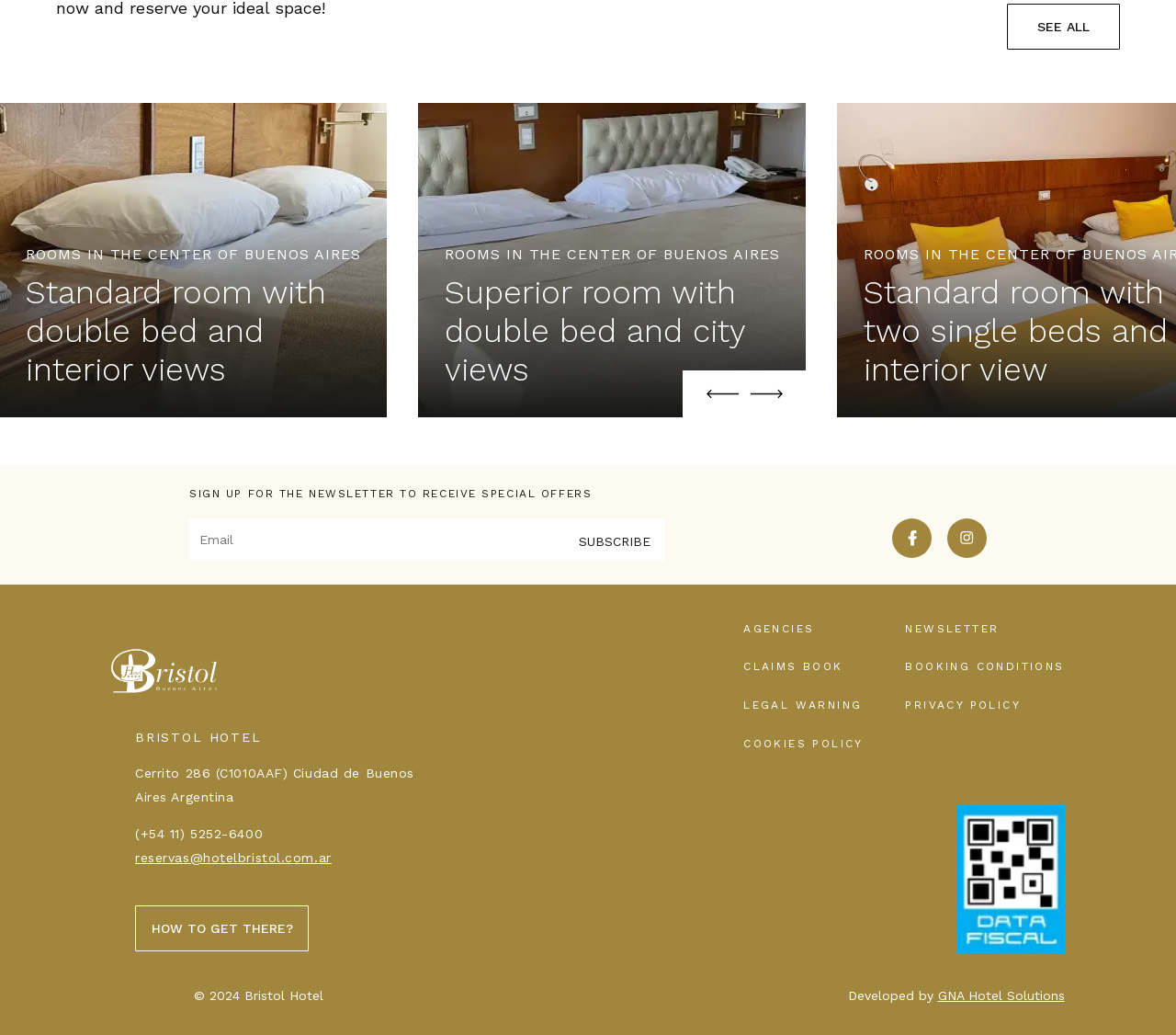Please identify the bounding box coordinates of the clickable region that I should interact with to perform the following instruction: "Go to Facebook". The coordinates should be expressed as four float numbers between 0 and 1, i.e., [left, top, right, bottom].

[0.759, 0.524, 0.792, 0.542]